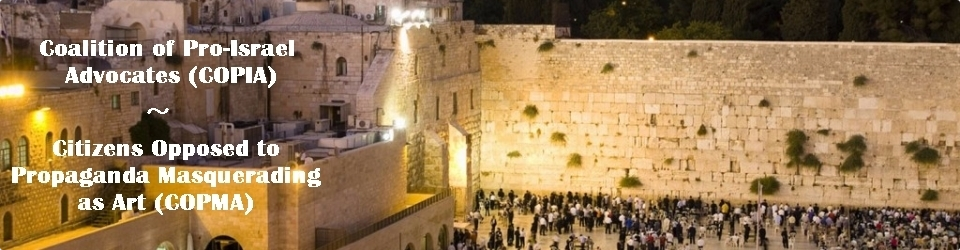What is the purpose of the two organizations?
Provide a comprehensive and detailed answer to the question.

The two organizations, COPIA and COPMA, are overlaid on the image, suggesting a focus on advocacy and cultural discussions related to Israel, which implies that they are involved in promoting and discussing issues related to Israel.